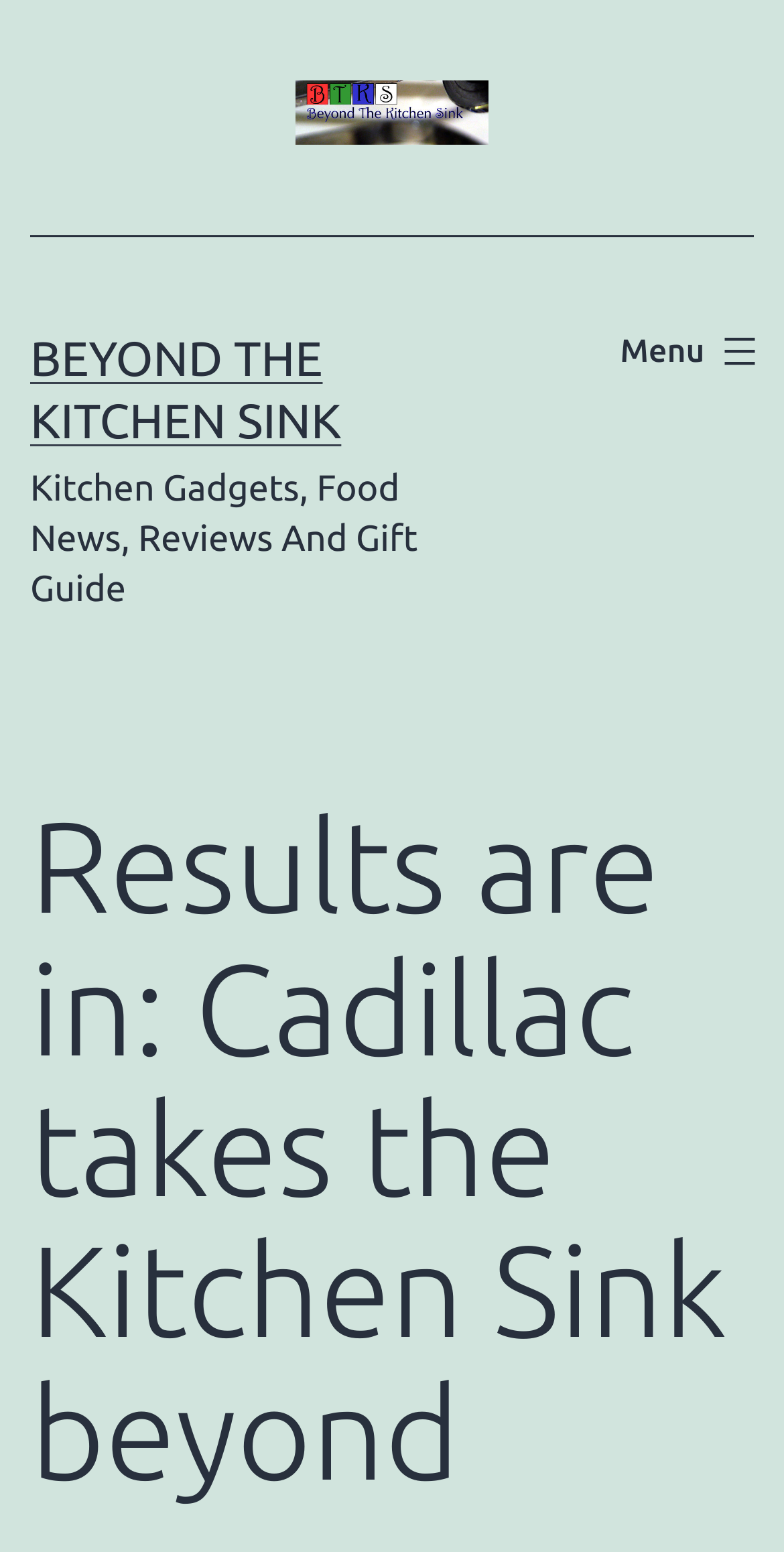Determine the bounding box coordinates for the HTML element described here: "alt="Beyond The Kitchen Sink"".

[0.377, 0.055, 0.623, 0.085]